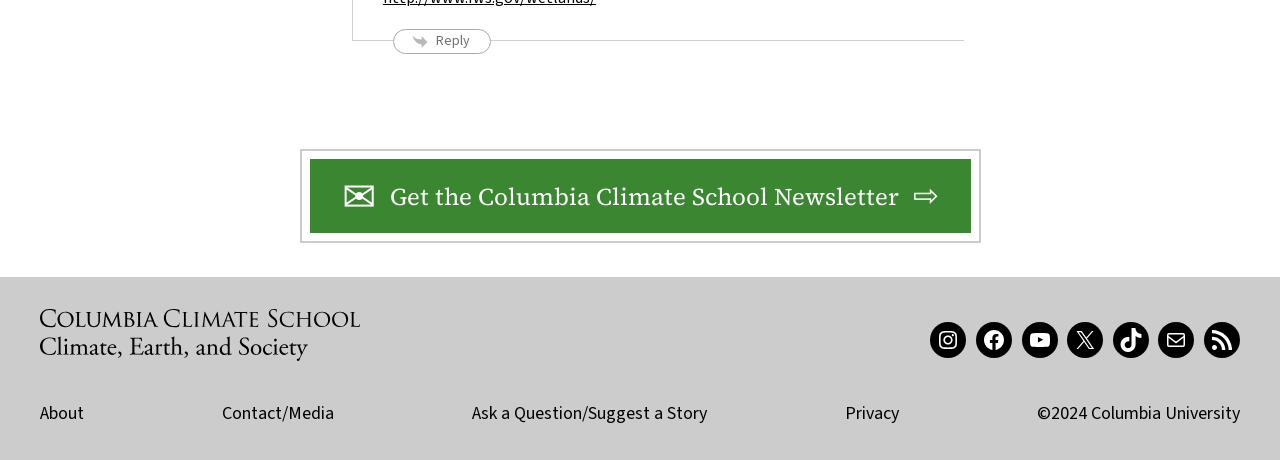What is the copyright year?
We need a detailed and meticulous answer to the question.

I found the copyright year by looking at the link '©2024 Columbia University' which is located at the bottom of the page.